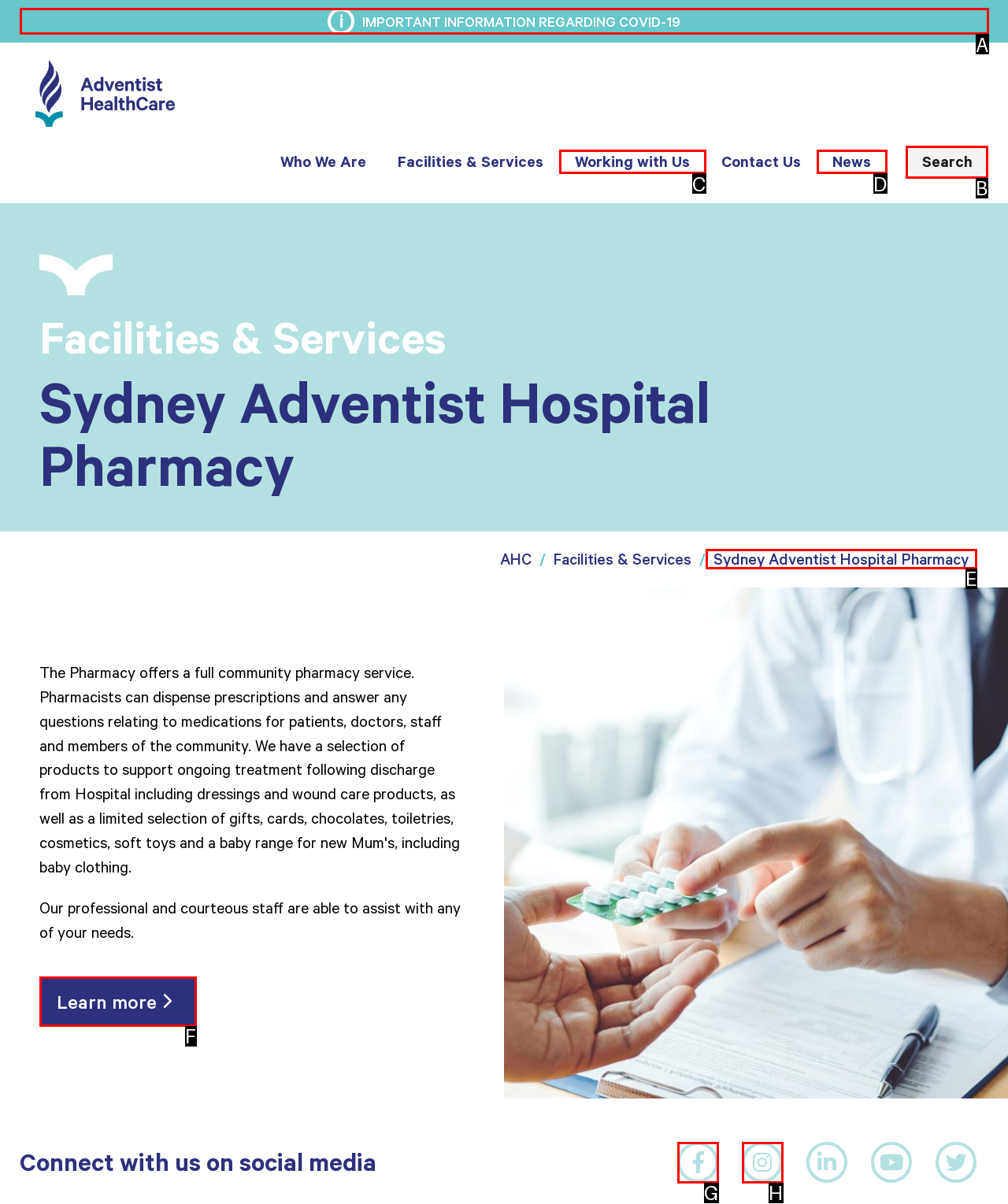Identify the correct HTML element to click to accomplish this task: Search for something
Respond with the letter corresponding to the correct choice.

B